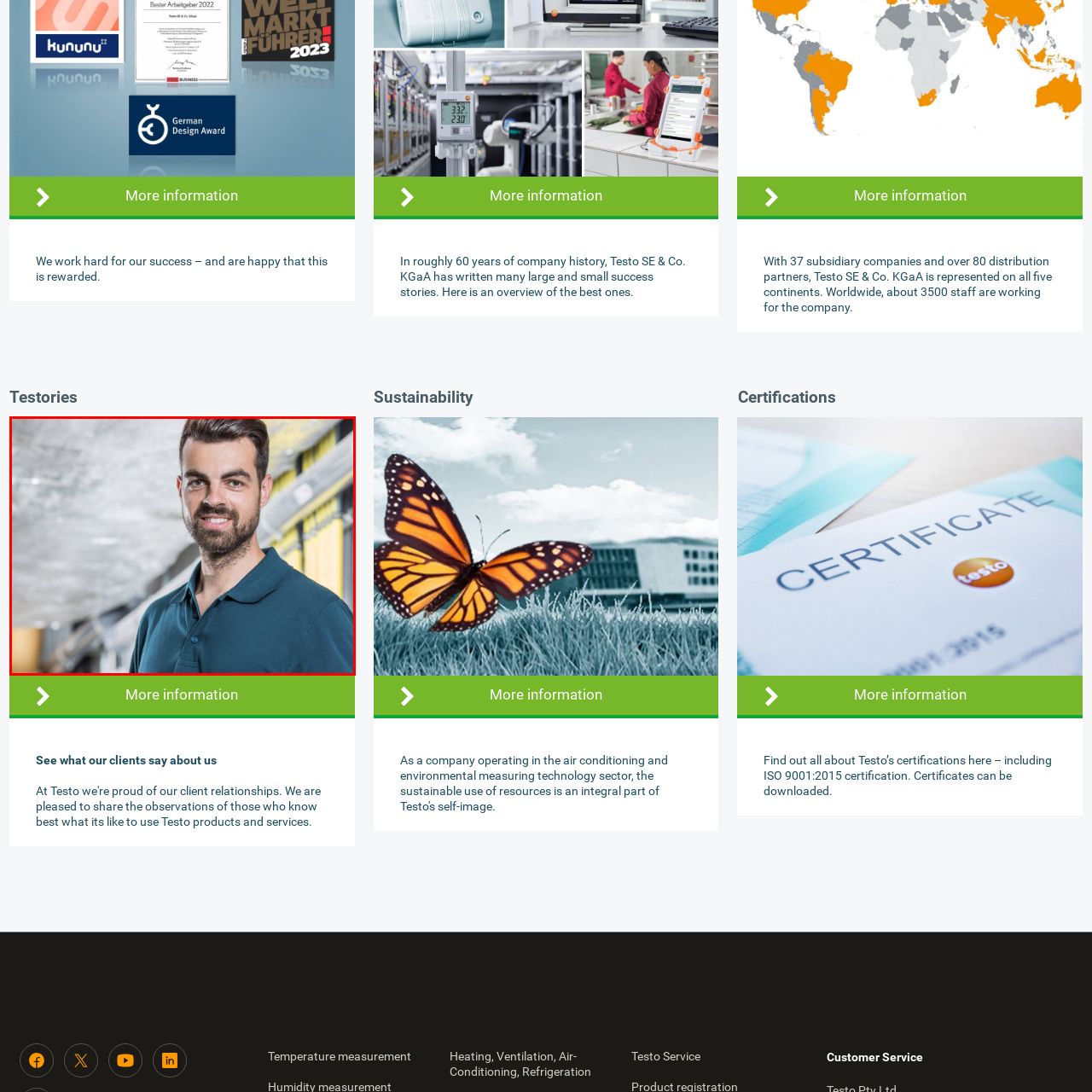Give a detailed account of the picture within the red bounded area.

The image features a smiling man with a well-groomed beard, wearing a dark blue polo shirt. He stands confidently against a backdrop that suggests an industrial or professional environment, characterized by metallic structures and pipes. This setting emphasizes elements of engineering or technical work, likely relating to the themes of success and client satisfaction depicted in the surrounding content. The overall composition conveys a sense of professionalism and approachability, aligning with the message of celebrating achievements in the context of a well-established company.